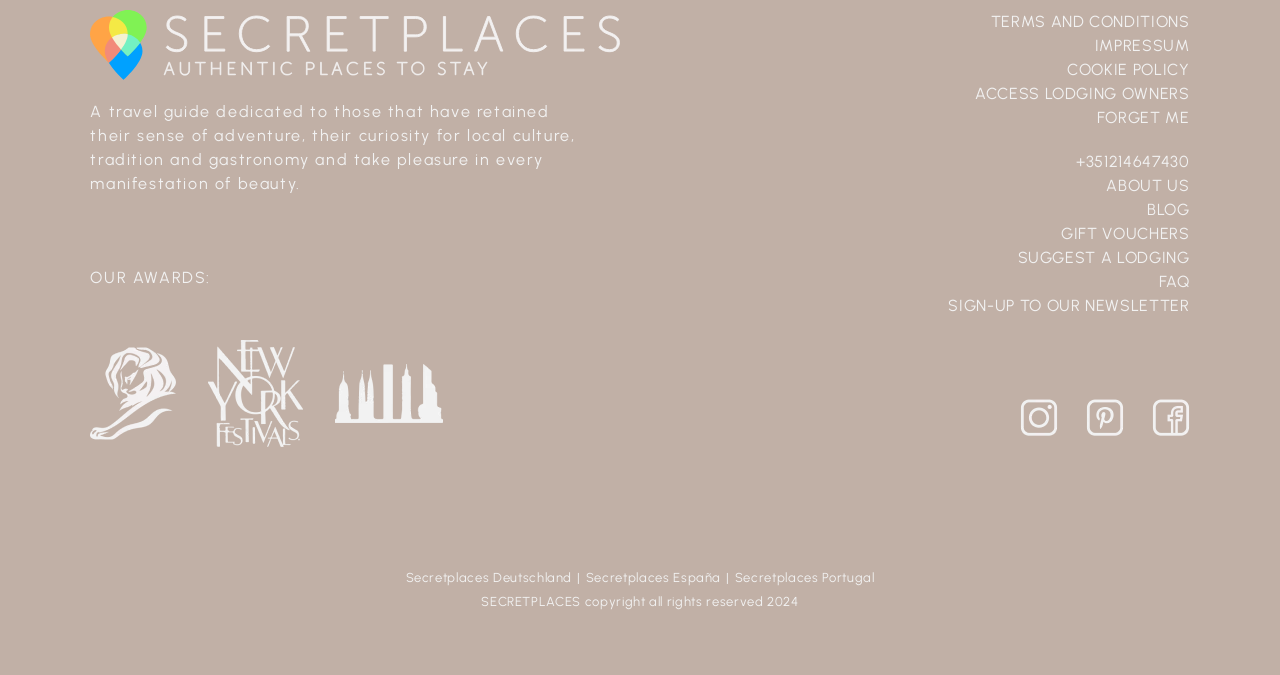How can users contact the website owners?
Using the image, provide a concise answer in one word or a short phrase.

Phone number